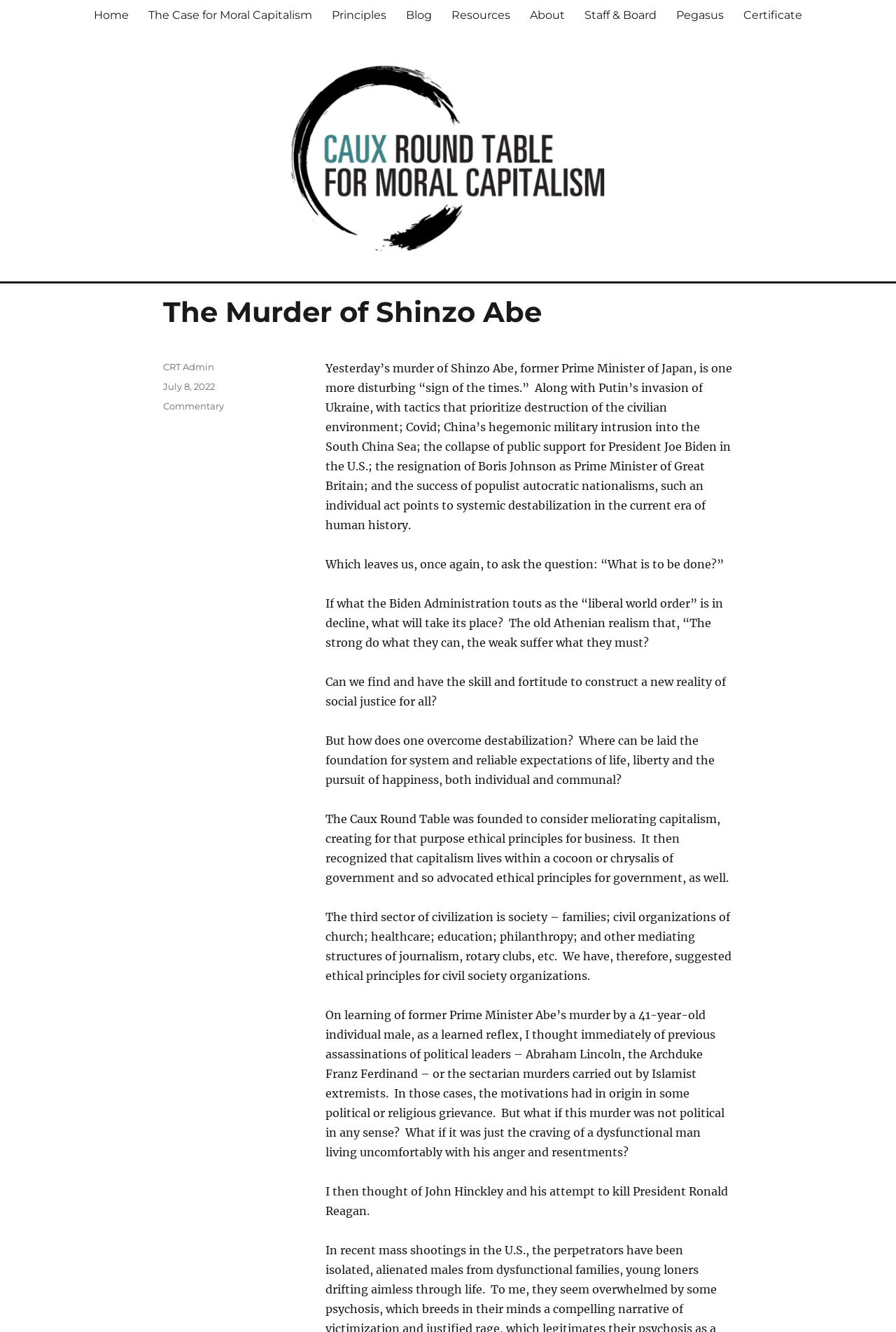When was the article posted?
Using the visual information from the image, give a one-word or short-phrase answer.

July 8, 2022